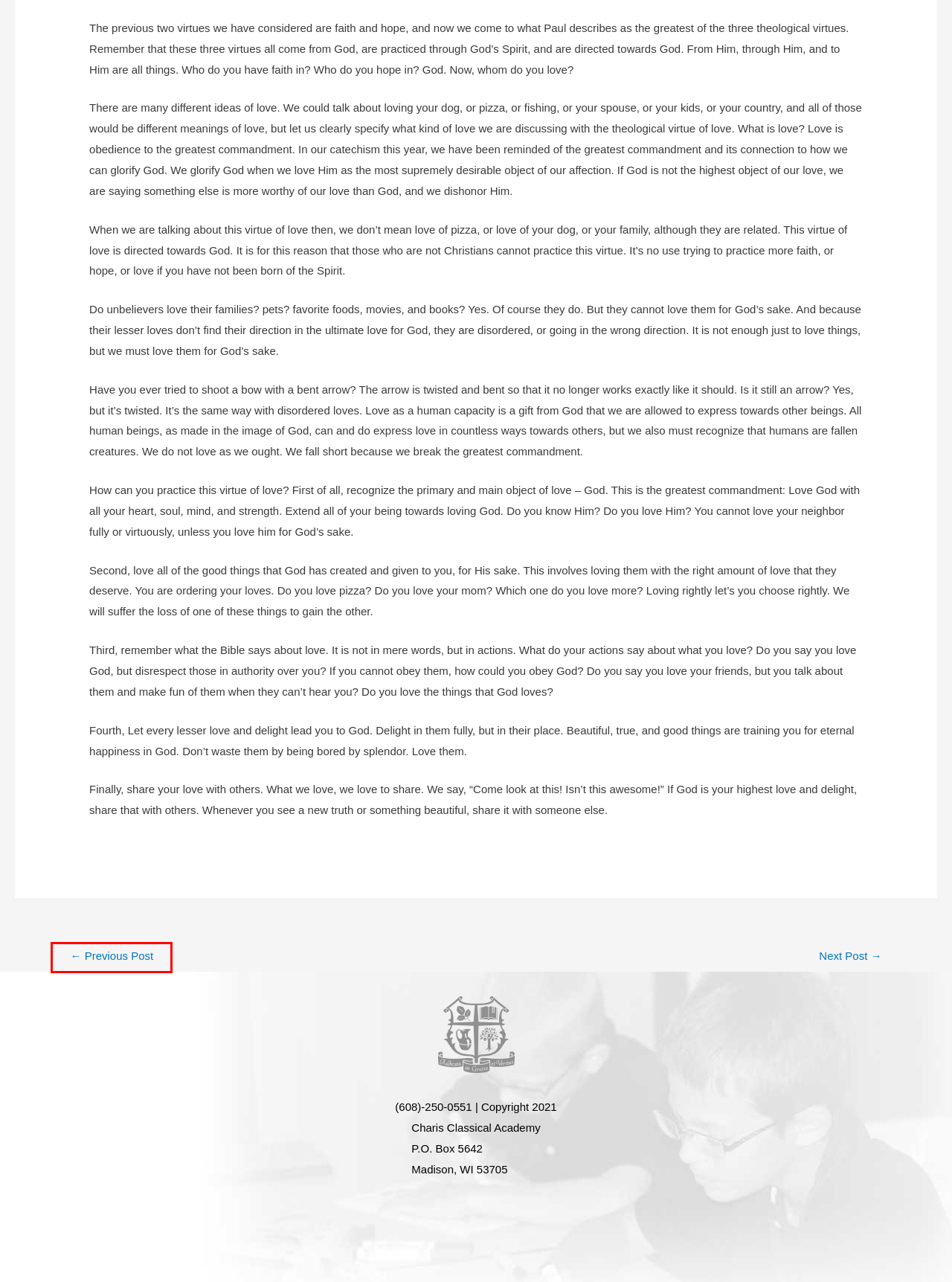You are given a screenshot of a webpage with a red rectangle bounding box around a UI element. Select the webpage description that best matches the new webpage after clicking the element in the bounding box. Here are the candidates:
A. Cultivating Virtue by Loving Jesus: Hope – Charis Classical Academy
B. Blog – Charis Classical Academy
C. Admissions Process – Charis Classical Academy
D. Contact – Charis Classical Academy
E. Cultivating Virtue by Loving Jesus: Wisdom – Charis Classical Academy
F. Charis Classical Academy
G. Academics – Charis Classical Academy
H. Donate – Charis Classical Academy

A